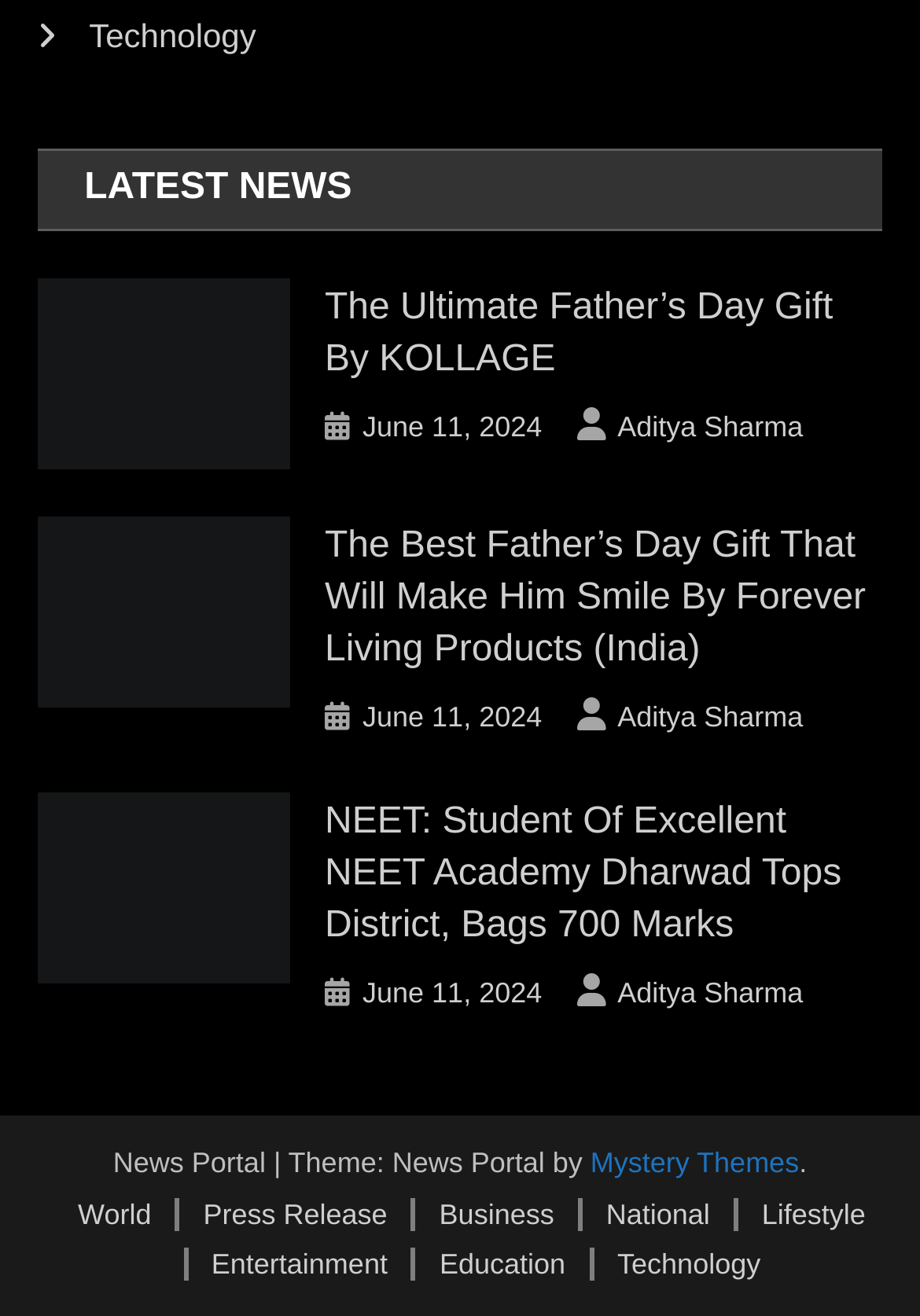What are the categories of news available on this portal?
Provide a comprehensive and detailed answer to the question.

I found a list of links at the bottom of the webpage, including 'World', 'Press Release', 'Business', 'National', 'Lifestyle', 'Entertainment', 'Education', and 'Technology', so I inferred that these are the categories of news available on this portal.